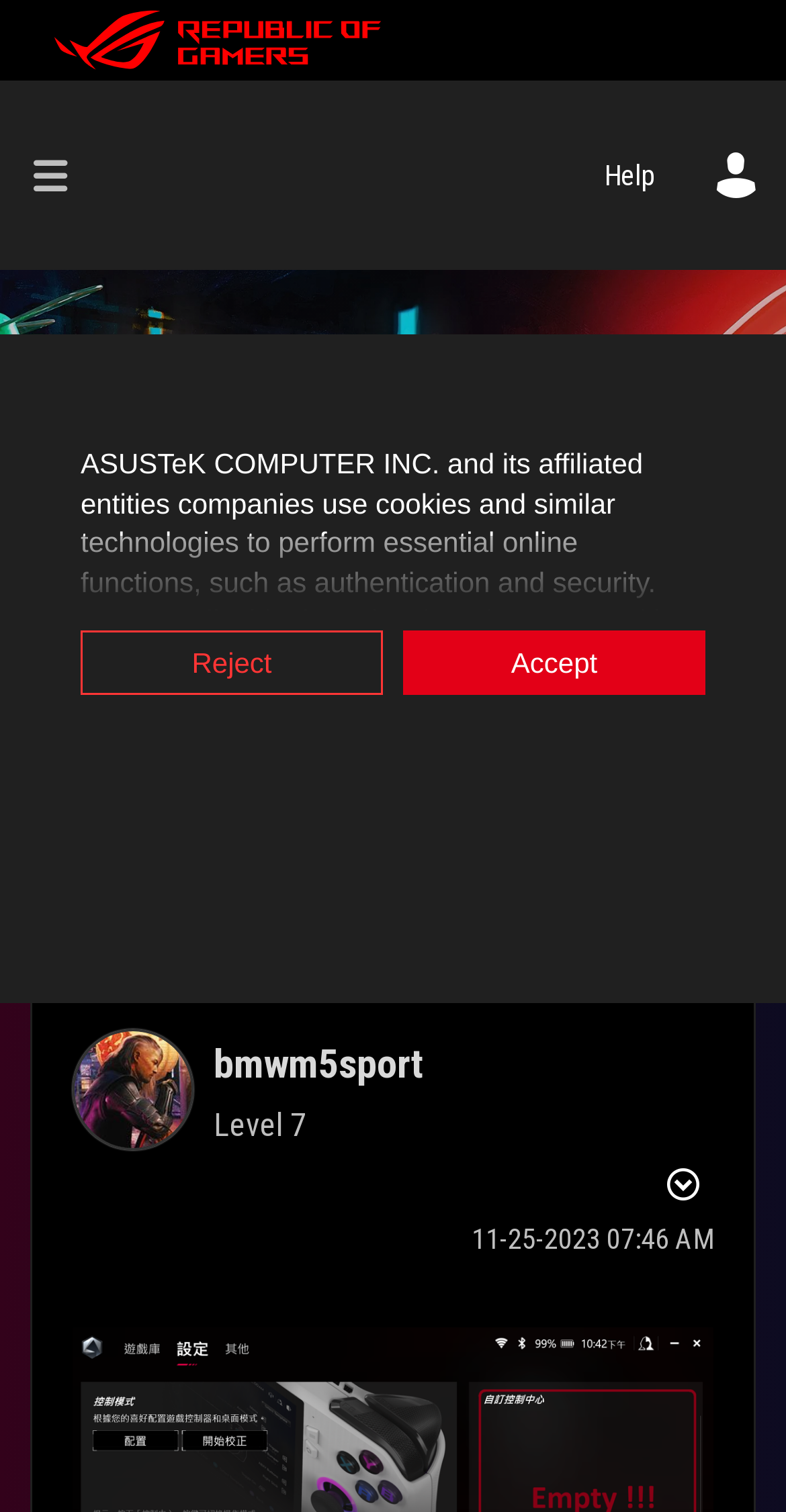Locate the bounding box coordinates of the region to be clicked to comply with the following instruction: "View the profile of bmwm5sport". The coordinates must be four float numbers between 0 and 1, in the form [left, top, right, bottom].

[0.272, 0.687, 0.541, 0.719]